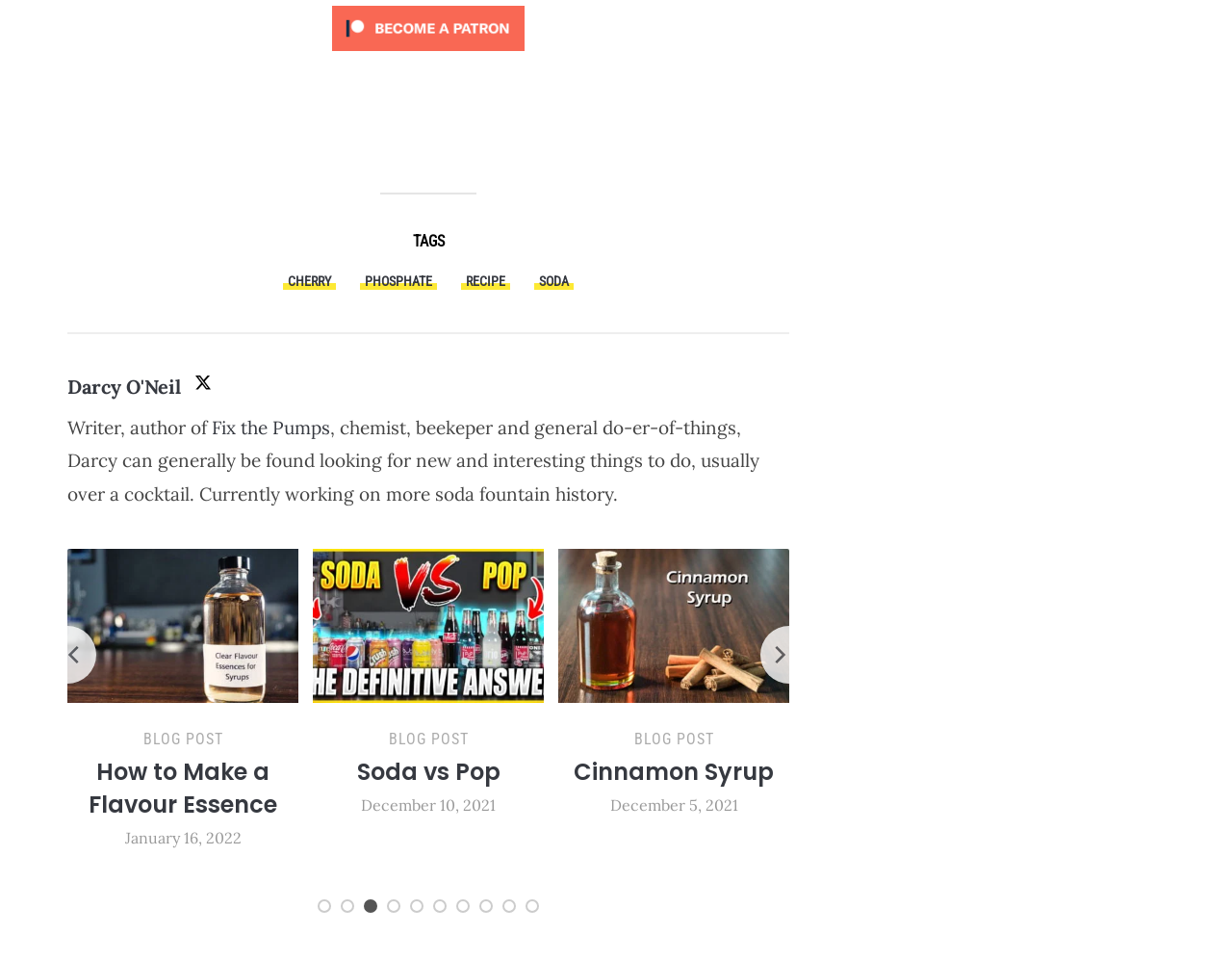Provide a brief response to the question using a single word or phrase: 
What is the tag mentioned next to 'CHERRY' in the footer section?

PHOSPHATE